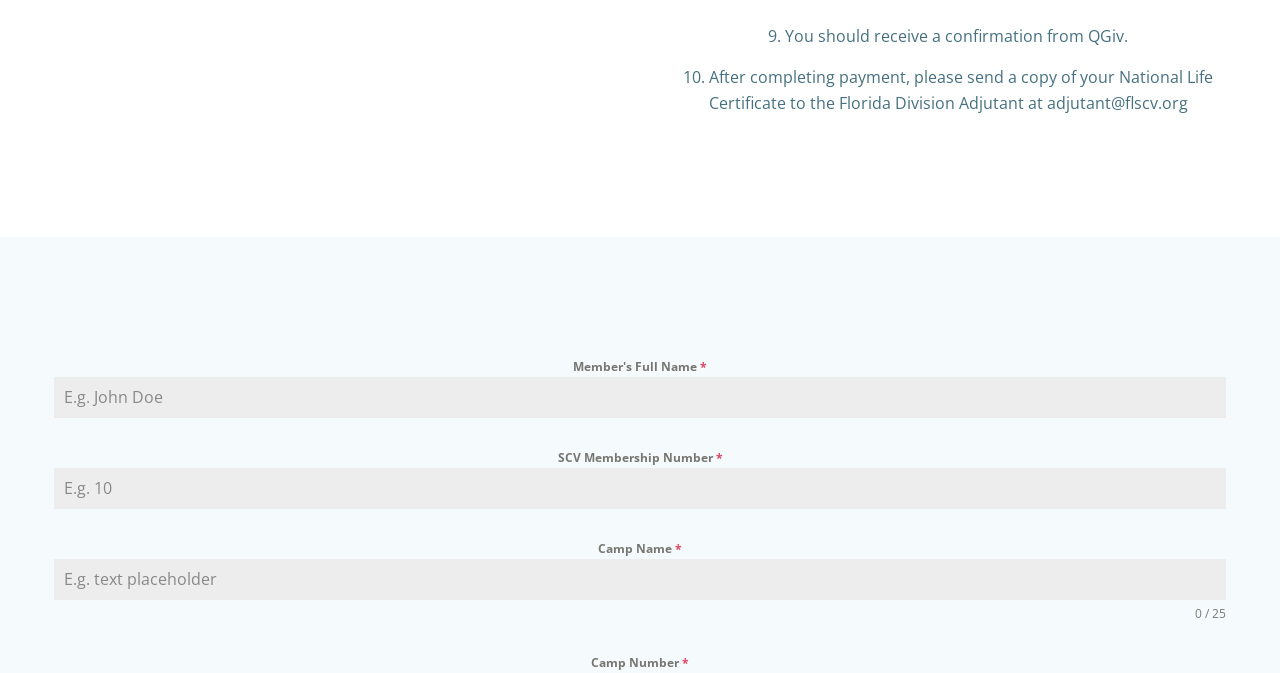What is the purpose of sending a National Life Certificate?
Respond to the question with a well-detailed and thorough answer.

According to the instruction in the webpage, after completing payment, the user is required to send a copy of their National Life Certificate to the Florida Division Adjutant at adjutant@flscv.org, indicating that the purpose of sending the certificate is to fulfill this requirement.